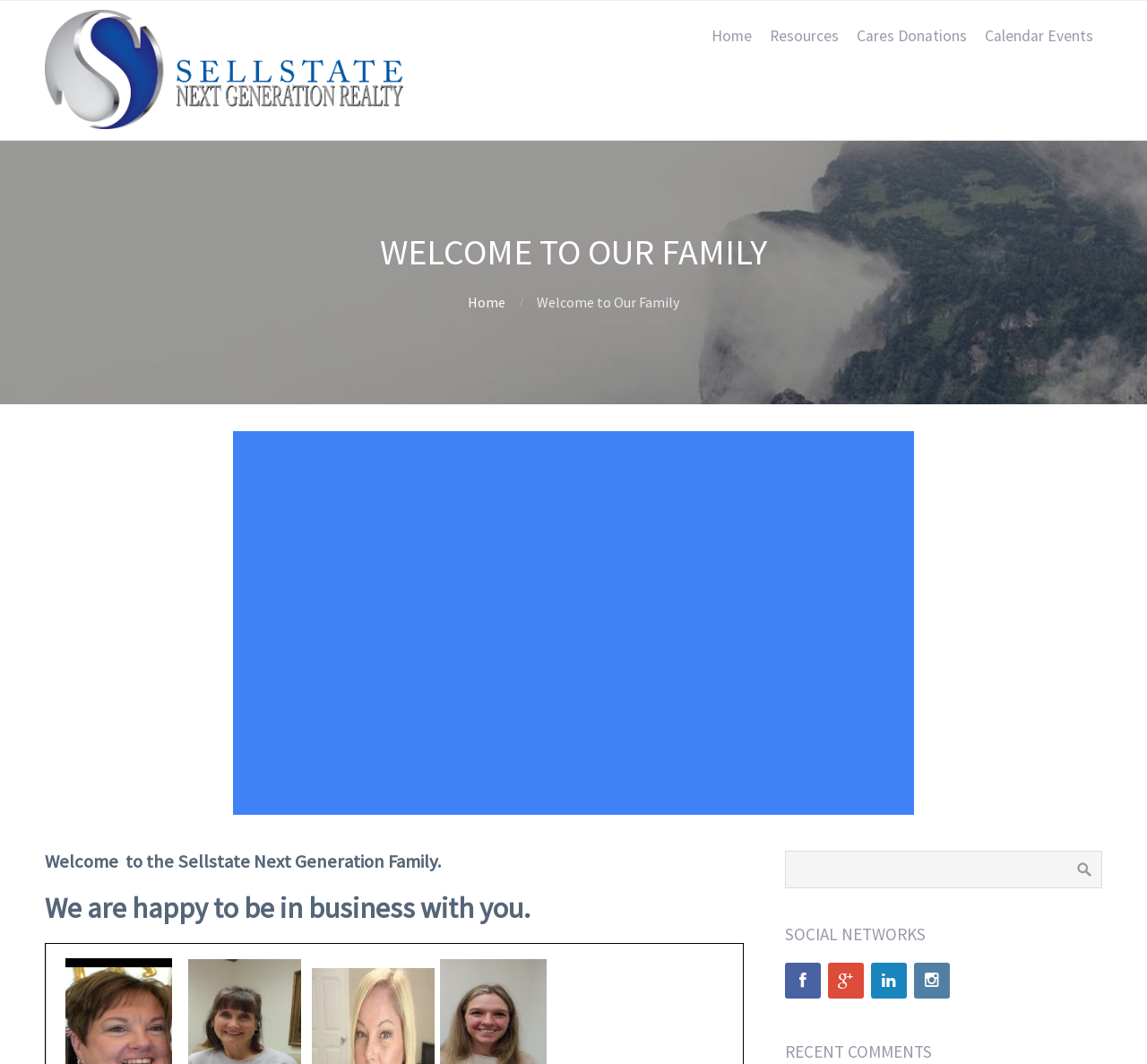Please identify the bounding box coordinates of the element that needs to be clicked to execute the following command: "search for something". Provide the bounding box using four float numbers between 0 and 1, formatted as [left, top, right, bottom].

[0.684, 0.799, 0.961, 0.835]